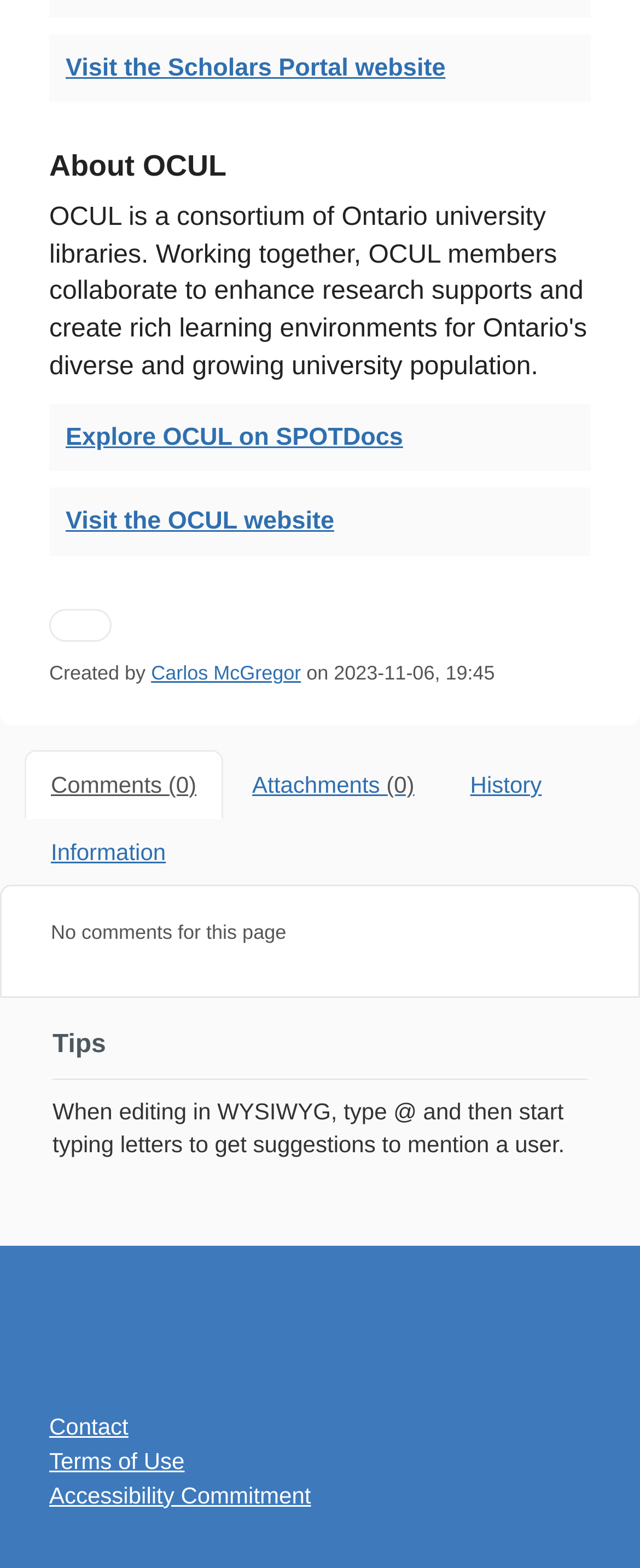Pinpoint the bounding box coordinates of the element that must be clicked to accomplish the following instruction: "View comments". The coordinates should be in the format of four float numbers between 0 and 1, i.e., [left, top, right, bottom].

[0.038, 0.478, 0.348, 0.522]